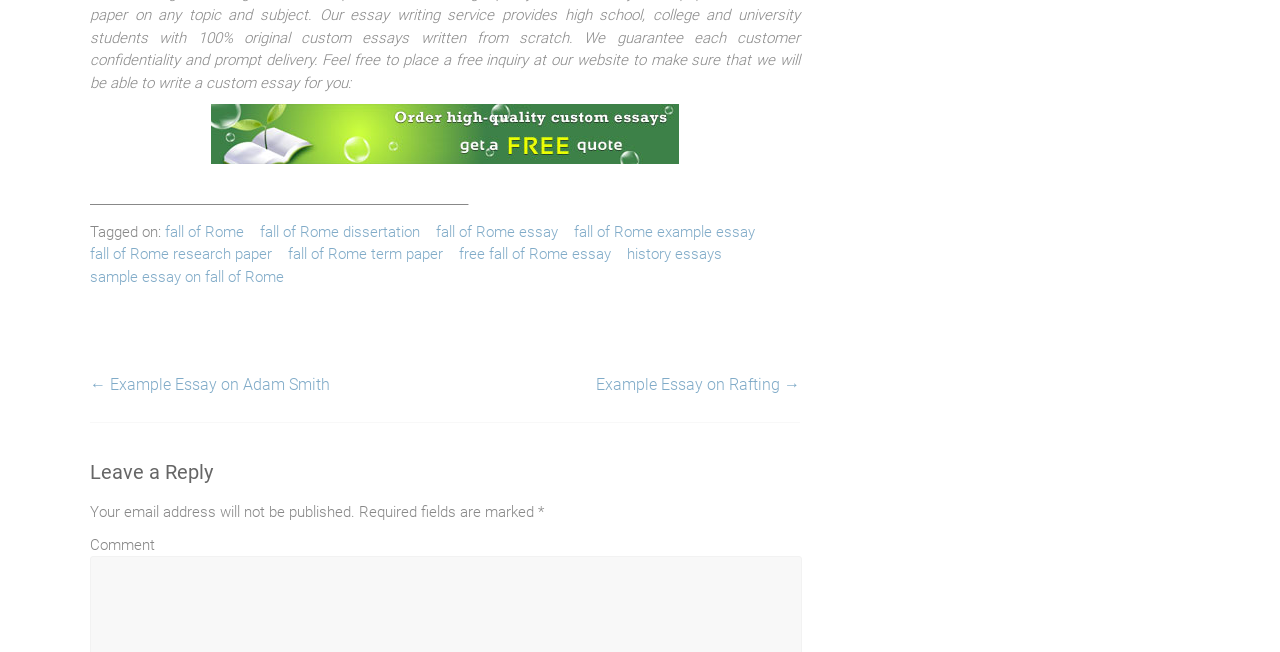What is the topic of the custom essay?
Based on the visual information, provide a detailed and comprehensive answer.

The topic of the custom essay can be determined by looking at the link 'Free Inquiry for Custom Essay on Fall of Rome' at the top of the webpage, which suggests that the essay is about the fall of Rome.